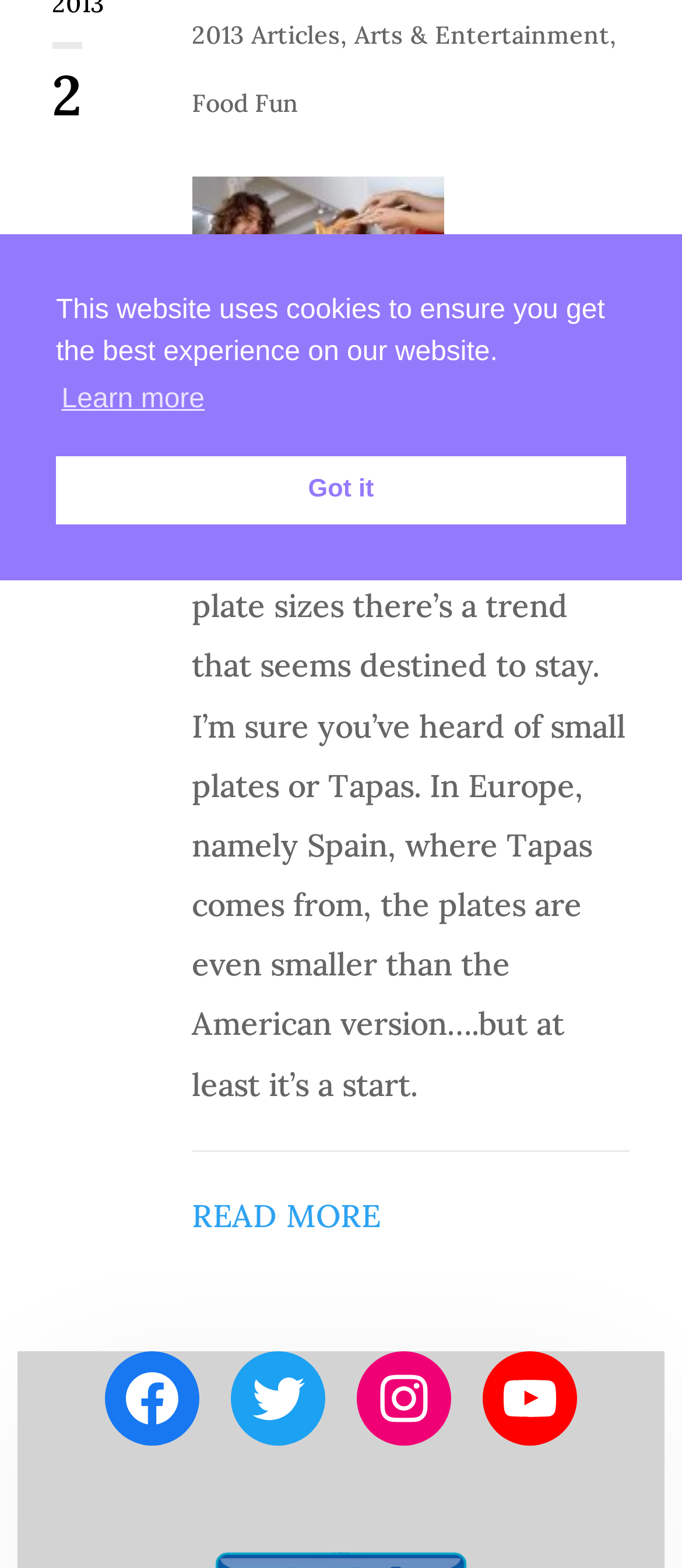Find and provide the bounding box coordinates for the UI element described with: "Food Fun".

[0.281, 0.047, 0.438, 0.085]